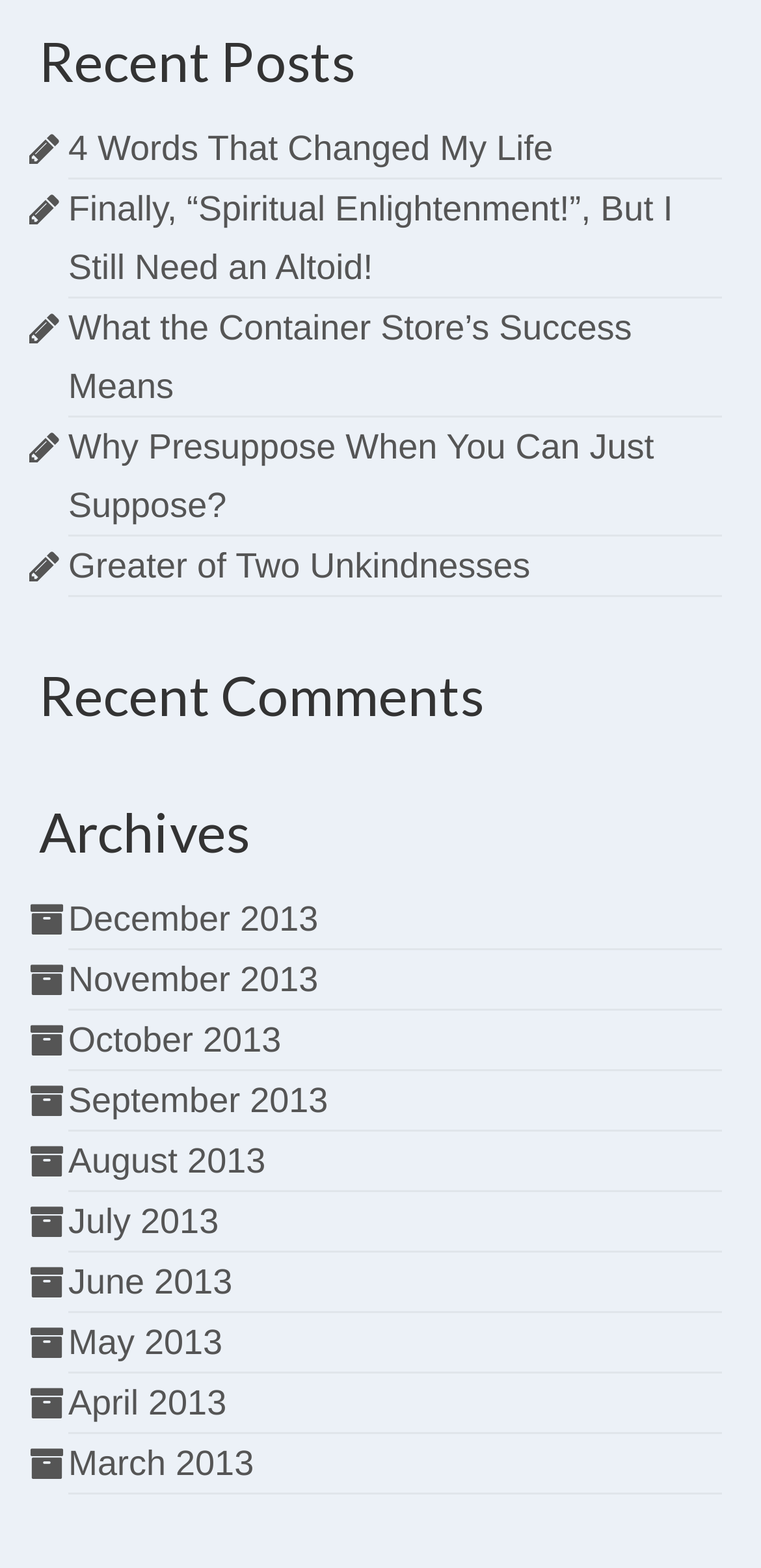Find the bounding box coordinates of the clickable area required to complete the following action: "view recent posts".

[0.051, 0.014, 0.949, 0.063]